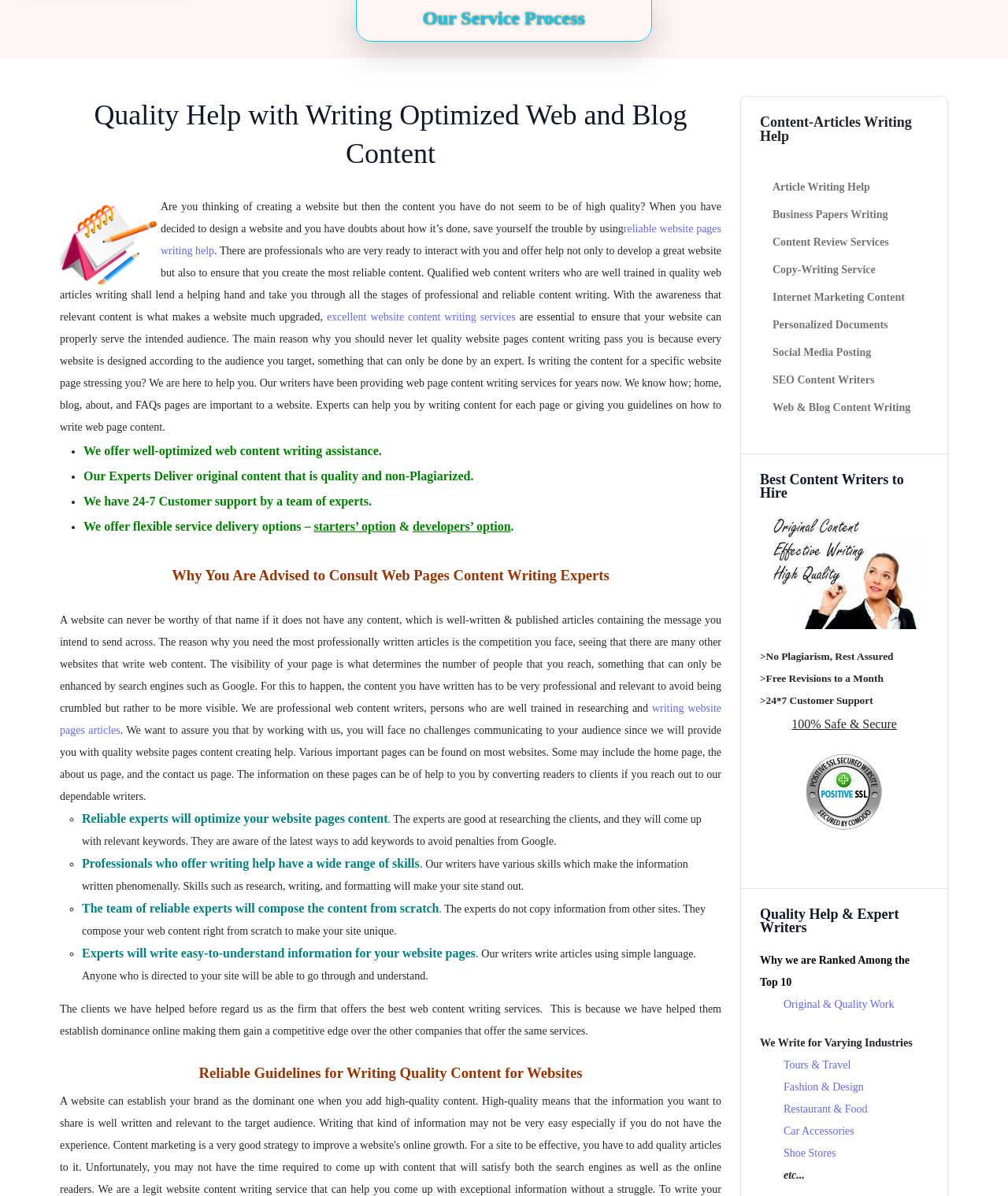Locate the bounding box of the UI element defined by this description: "Fashion & Design". The coordinates should be given as four float numbers between 0 and 1, formatted as [left, top, right, bottom].

[0.777, 0.904, 0.857, 0.914]